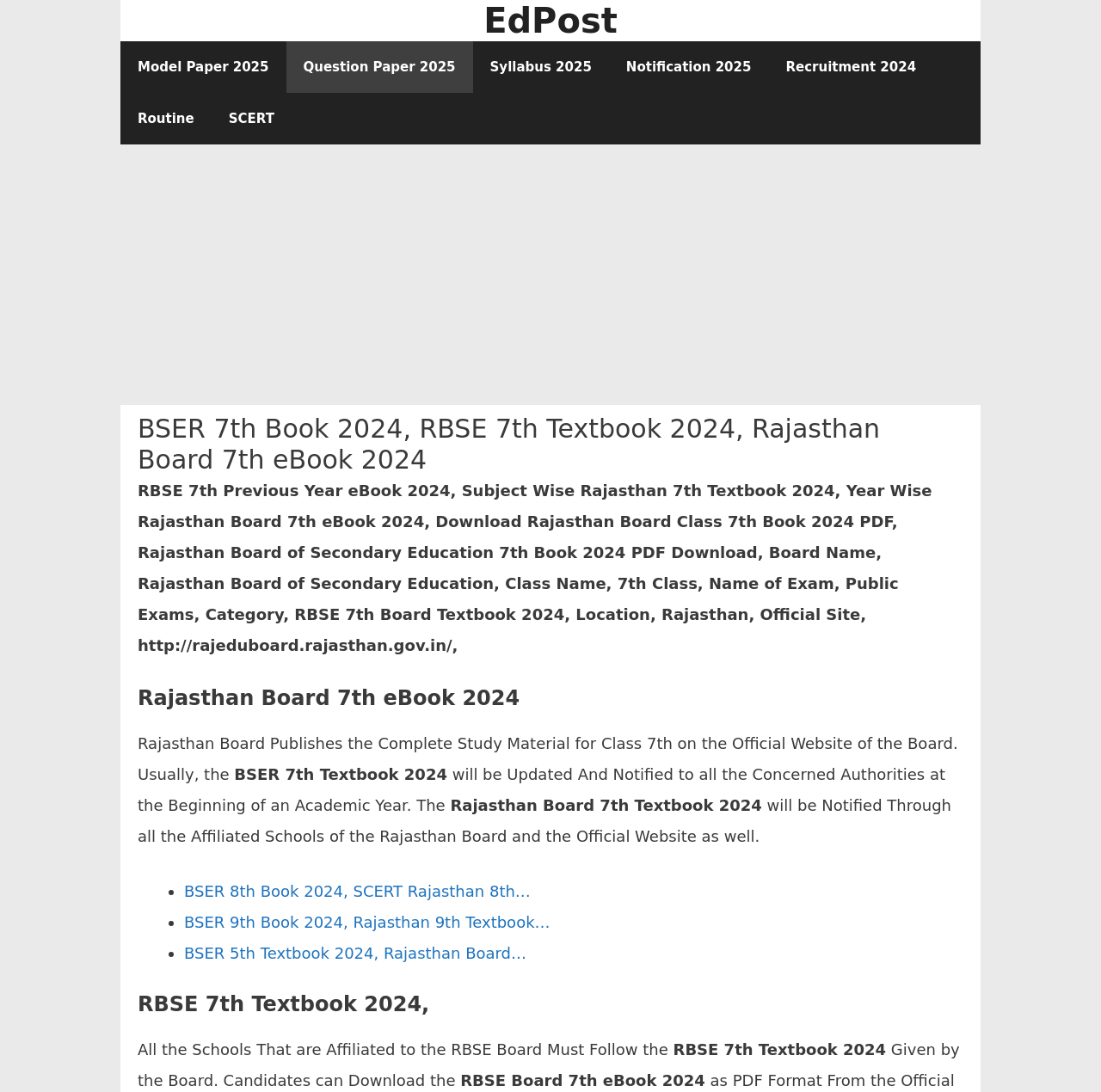Identify the bounding box for the UI element described as: "aria-label="Advertisement" name="aswift_1" title="Advertisement"". Ensure the coordinates are four float numbers between 0 and 1, formatted as [left, top, right, bottom].

[0.031, 0.14, 0.969, 0.361]